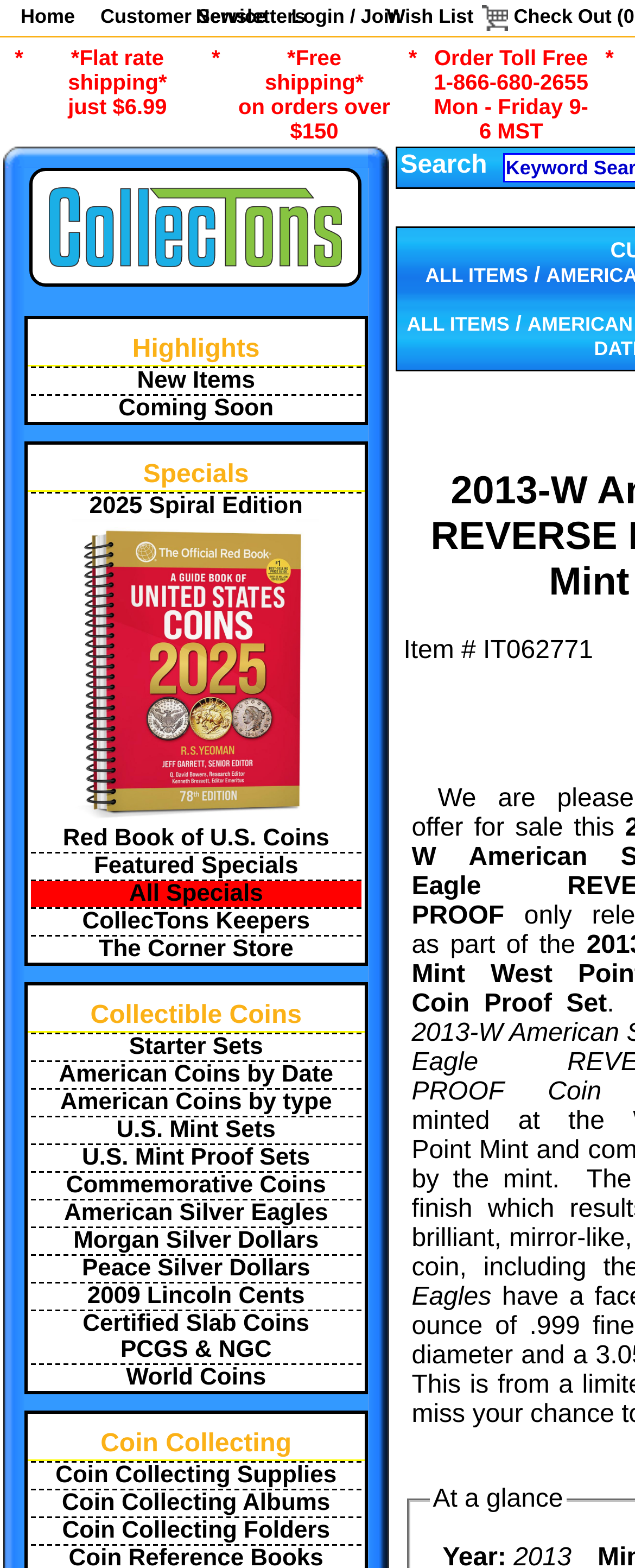Based on the visual content of the image, answer the question thoroughly: What is the price of the 2013-W American Silver Eagle REVERSE PROOF Coin?

The price of the 2013-W American Silver Eagle REVERSE PROOF Coin is mentioned in the title of the webpage as '$149.95'.